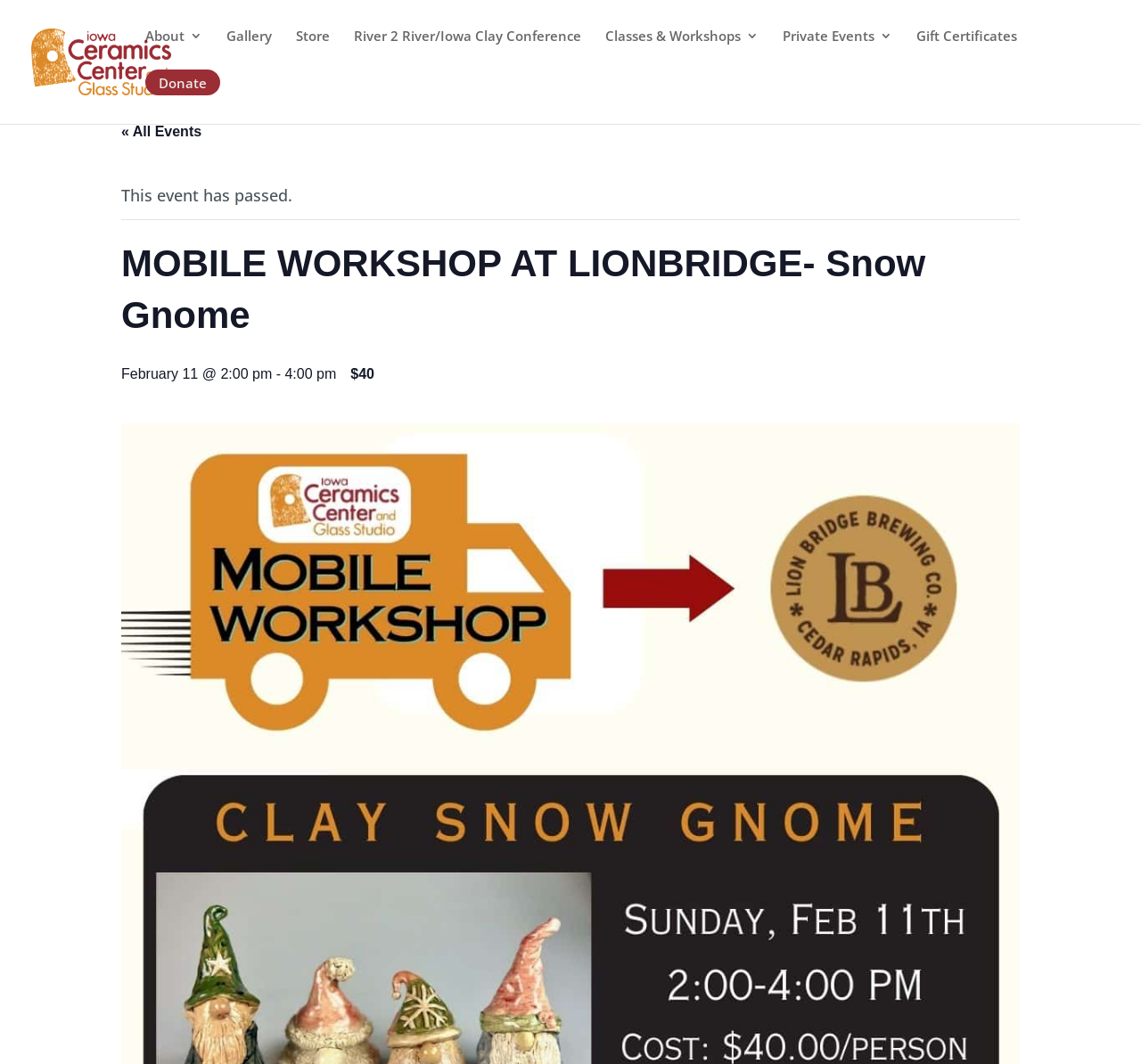Please identify the bounding box coordinates of the element's region that should be clicked to execute the following instruction: "Donate to the organization". The bounding box coordinates must be four float numbers between 0 and 1, i.e., [left, top, right, bottom].

[0.127, 0.067, 0.193, 0.116]